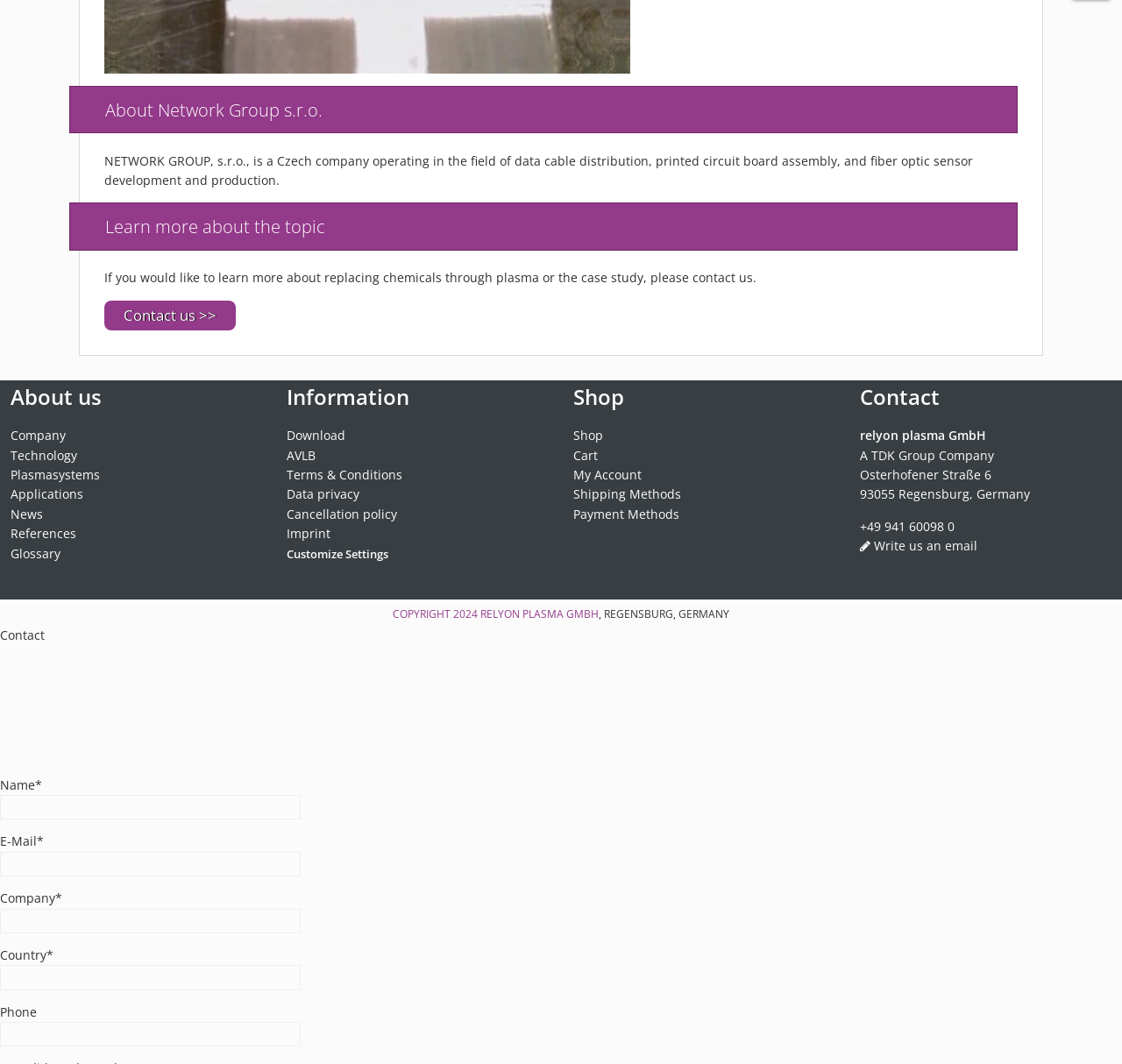Using the element description: "Cancellation policy", determine the bounding box coordinates. The coordinates should be in the format [left, top, right, bottom], with values between 0 and 1.

[0.255, 0.475, 0.354, 0.491]